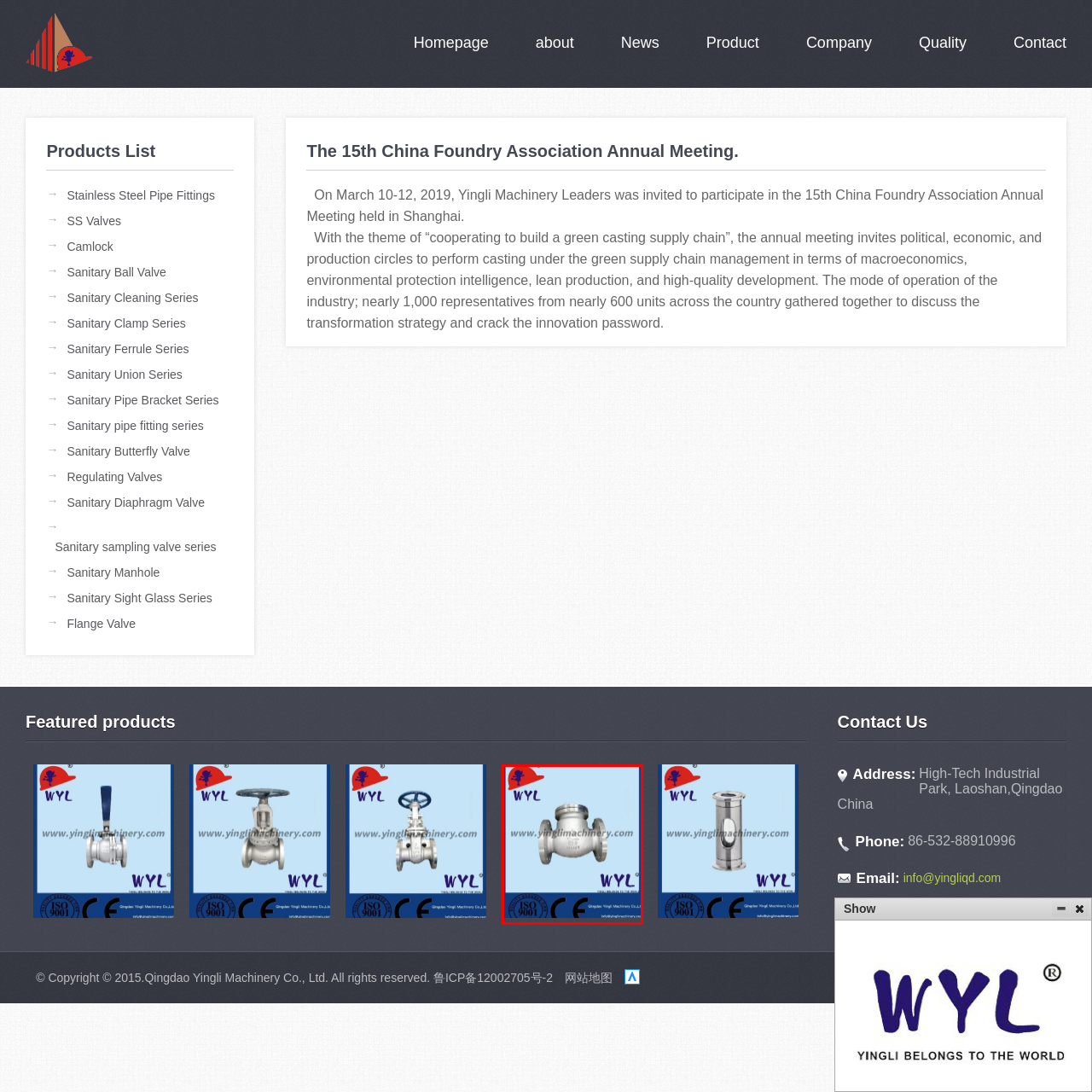Provide an in-depth caption for the image inside the red boundary.

The image showcases an ANSI Flanged Swing Check Valve, a product from Qingdao Yingli Machinery Co., Ltd. The valve is depicted prominently against a light blue background, emphasizing its stainless steel construction and flanged design, which is essential for efficient installation in piping systems. The company logo appears in the upper corners, alongside the text "WYL," while ISO certification marks highlight the product's quality standards. The valve is especially designed to allow fluid to flow in one direction, preventing backflow, making it a critical component in various industrial applications. For more information, the company's website is referenced at the bottom of the image.